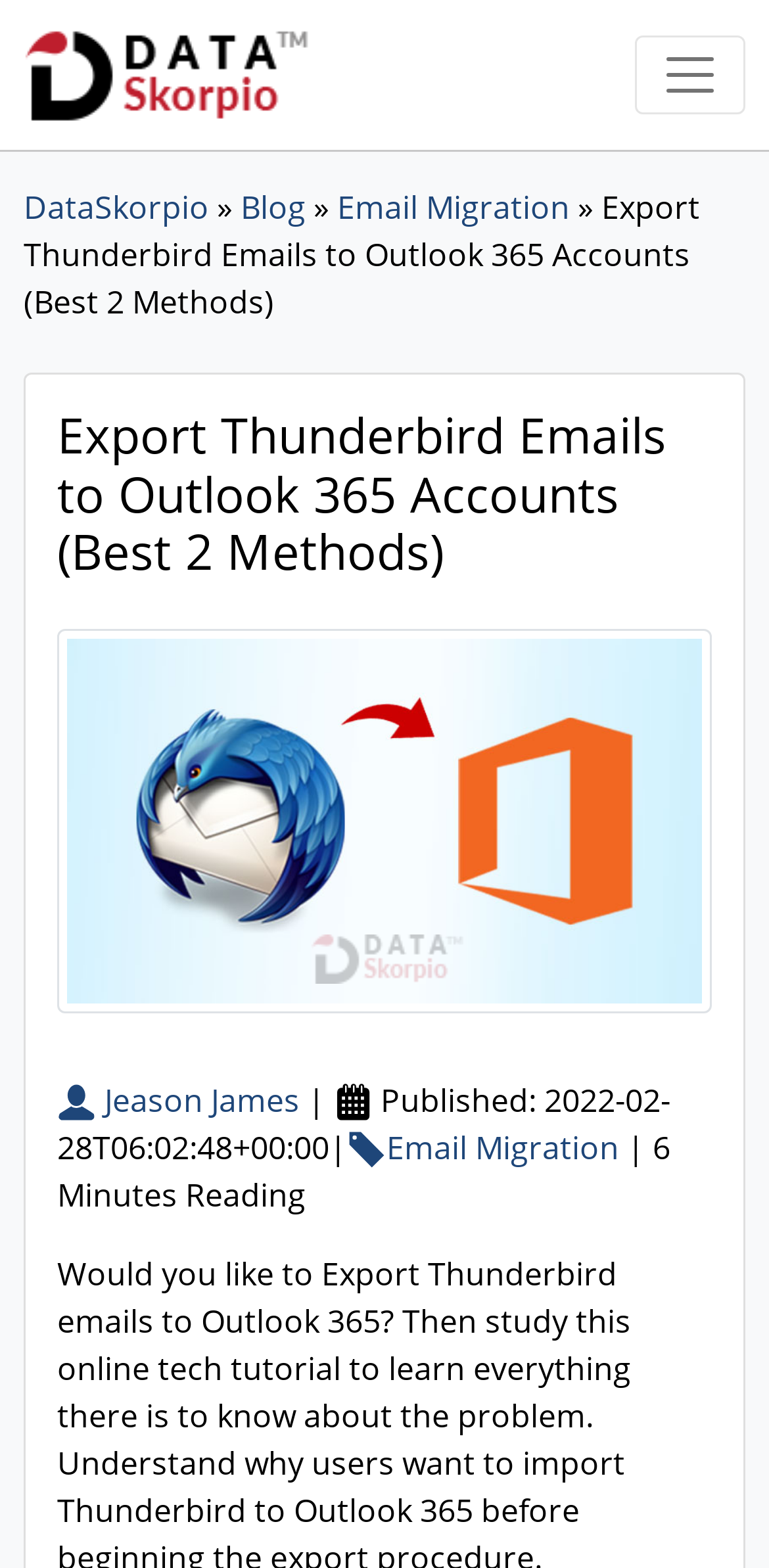Answer the question using only a single word or phrase: 
What is the category of the article?

Email Migration